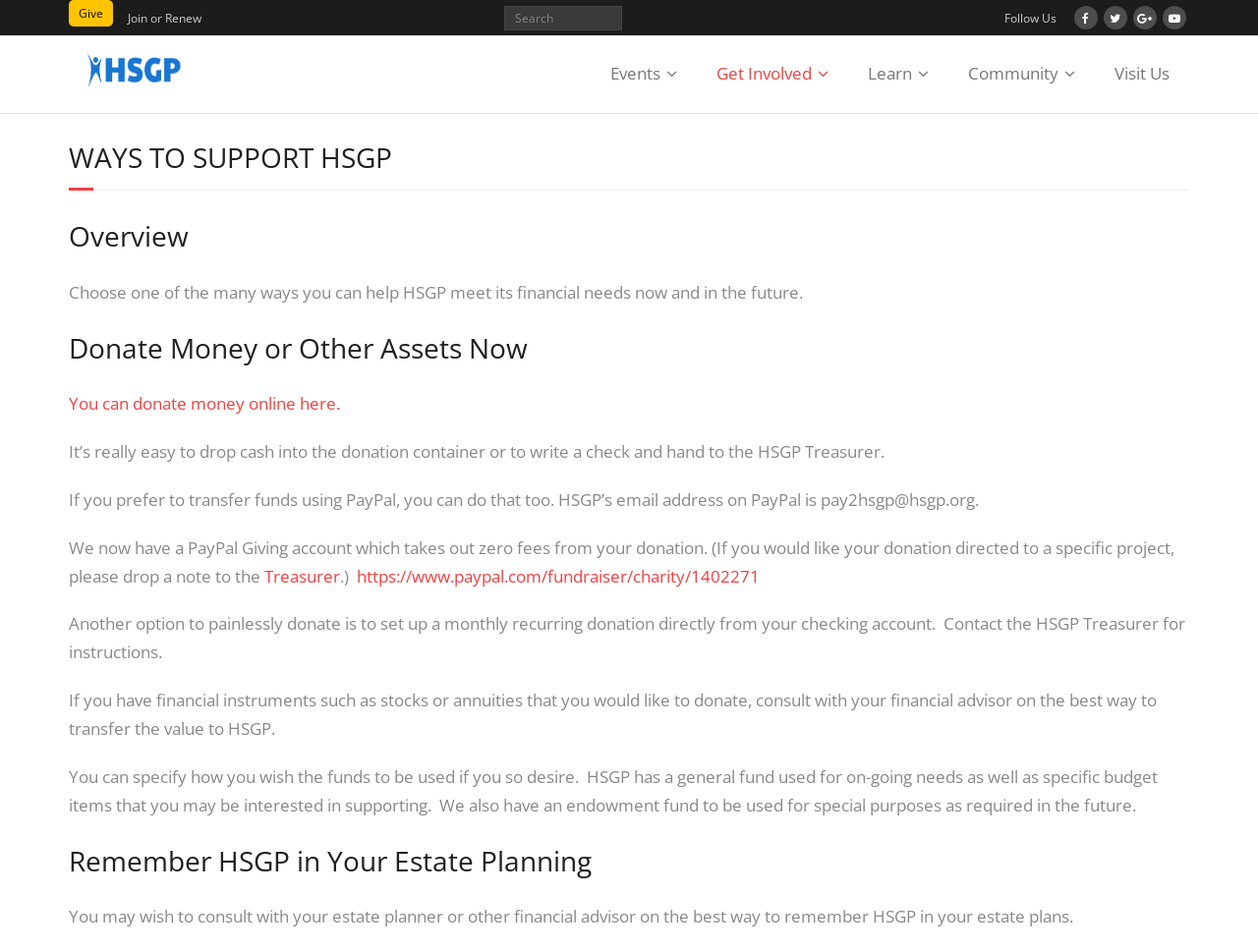Pinpoint the bounding box coordinates of the element to be clicked to execute the instruction: "Donate money online".

[0.055, 0.412, 0.27, 0.435]